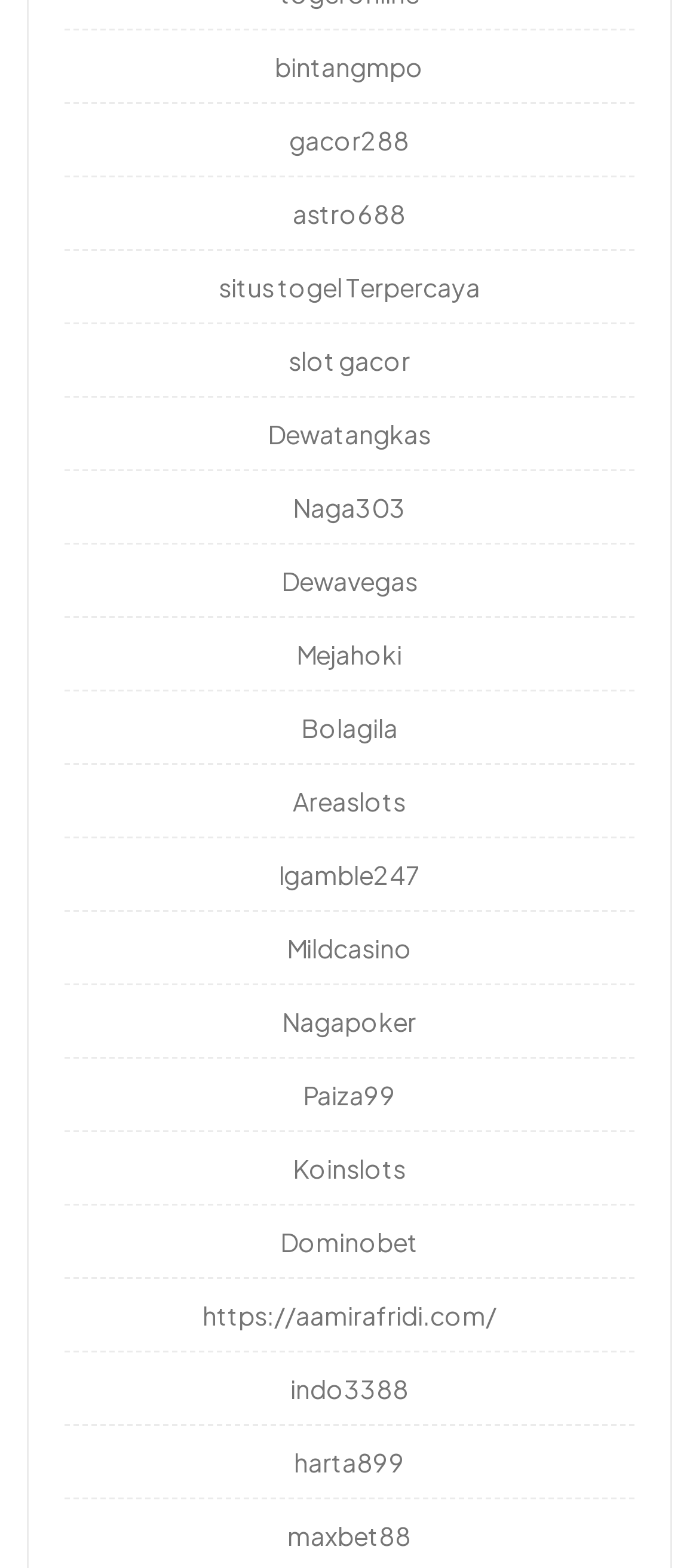Respond with a single word or phrase:
How many links are listed on this page?

29